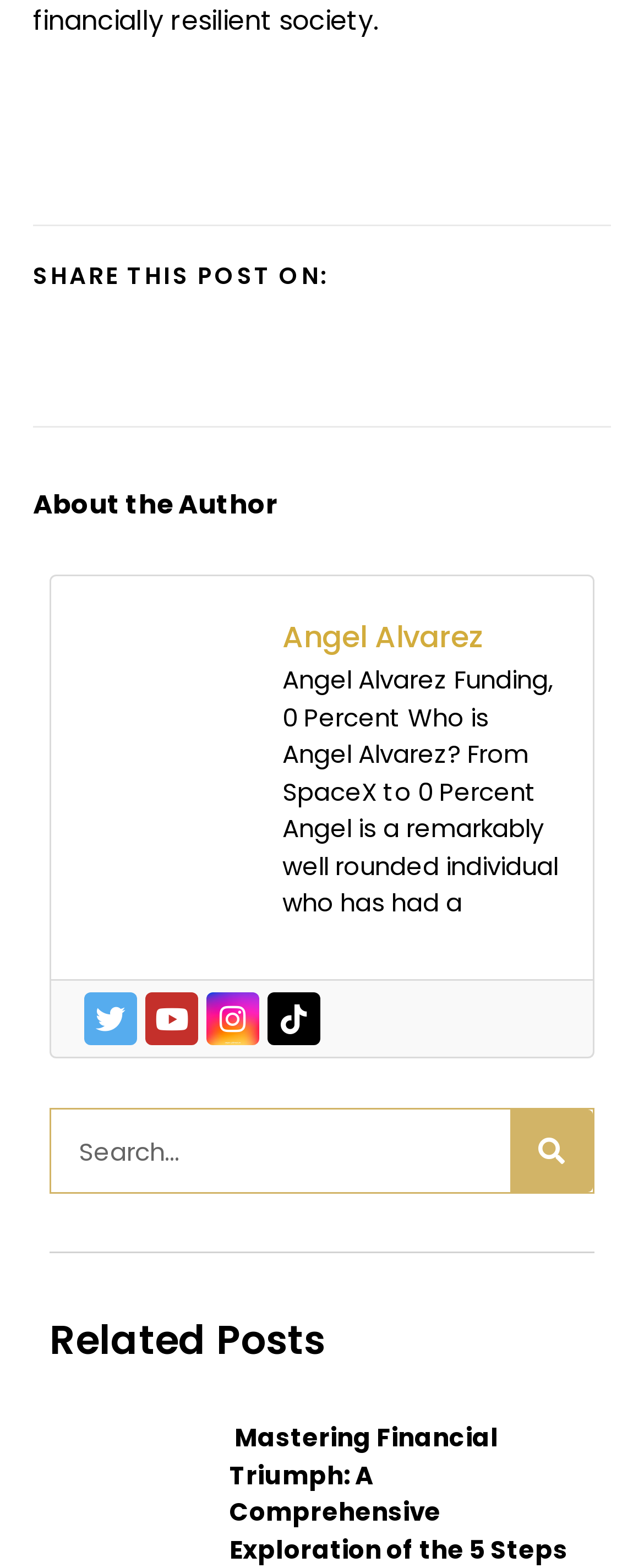What is the title of the section below the author's description?
Analyze the screenshot and provide a detailed answer to the question.

I found the title of the section by looking at the heading 'Related Posts' below the author's description.